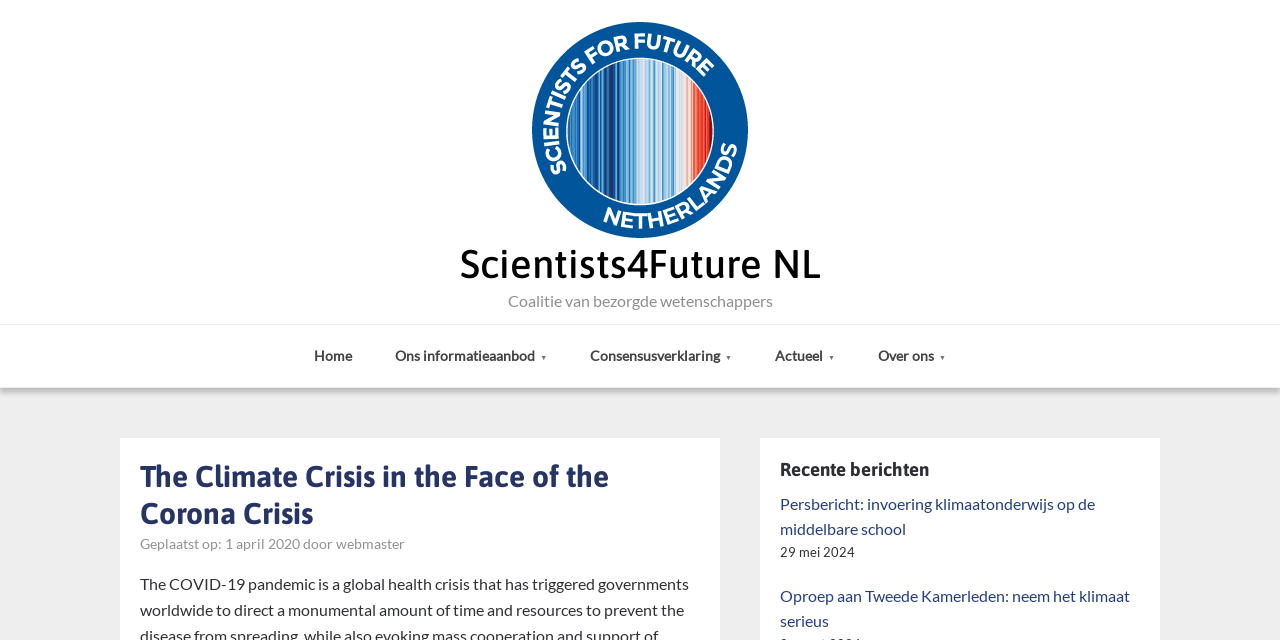Locate the bounding box coordinates of the element you need to click to accomplish the task described by this instruction: "read recent news".

[0.609, 0.771, 0.855, 0.841]